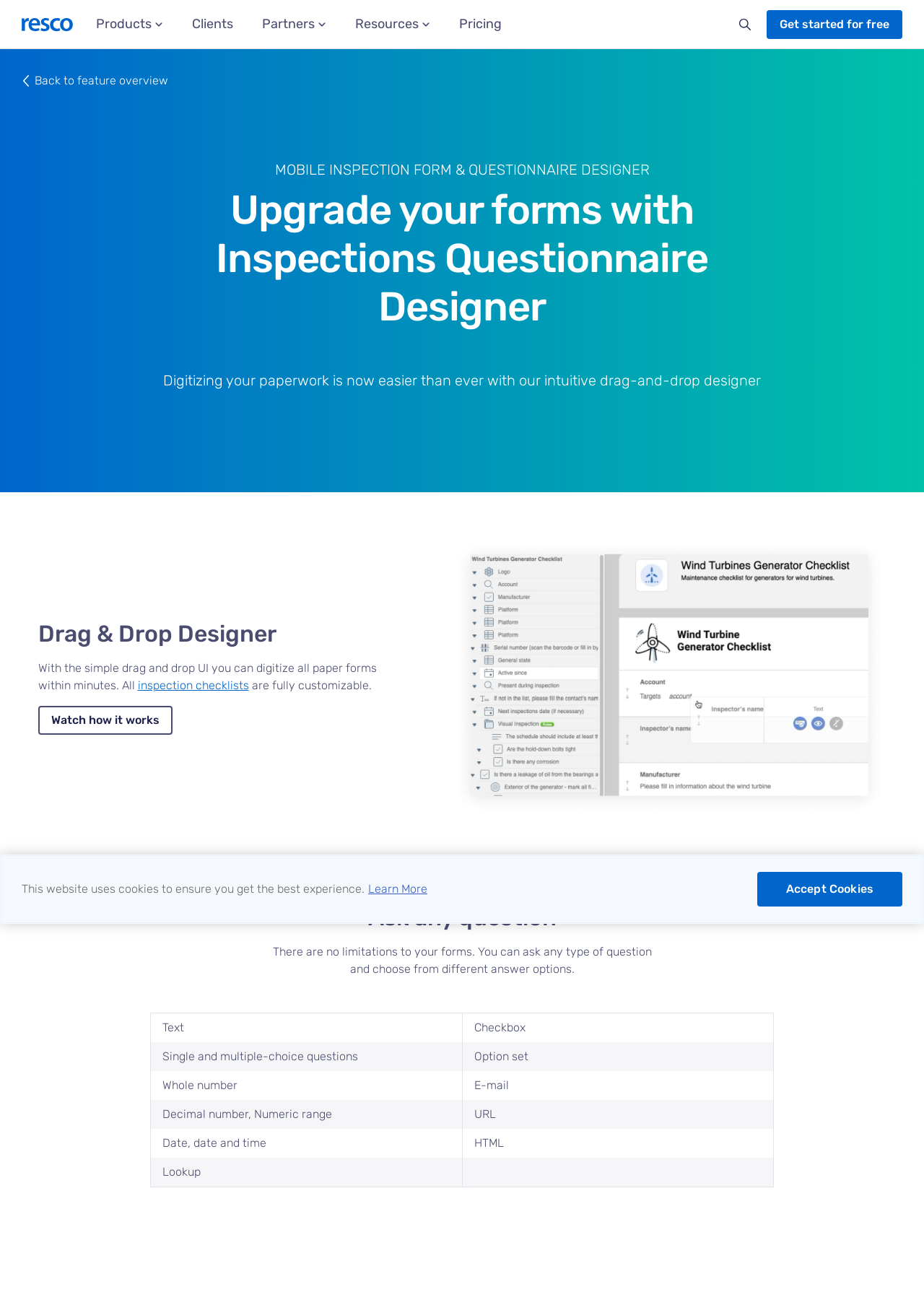Please determine the bounding box coordinates of the area that needs to be clicked to complete this task: 'Click the 'Get started for free' button'. The coordinates must be four float numbers between 0 and 1, formatted as [left, top, right, bottom].

[0.83, 0.008, 0.977, 0.03]